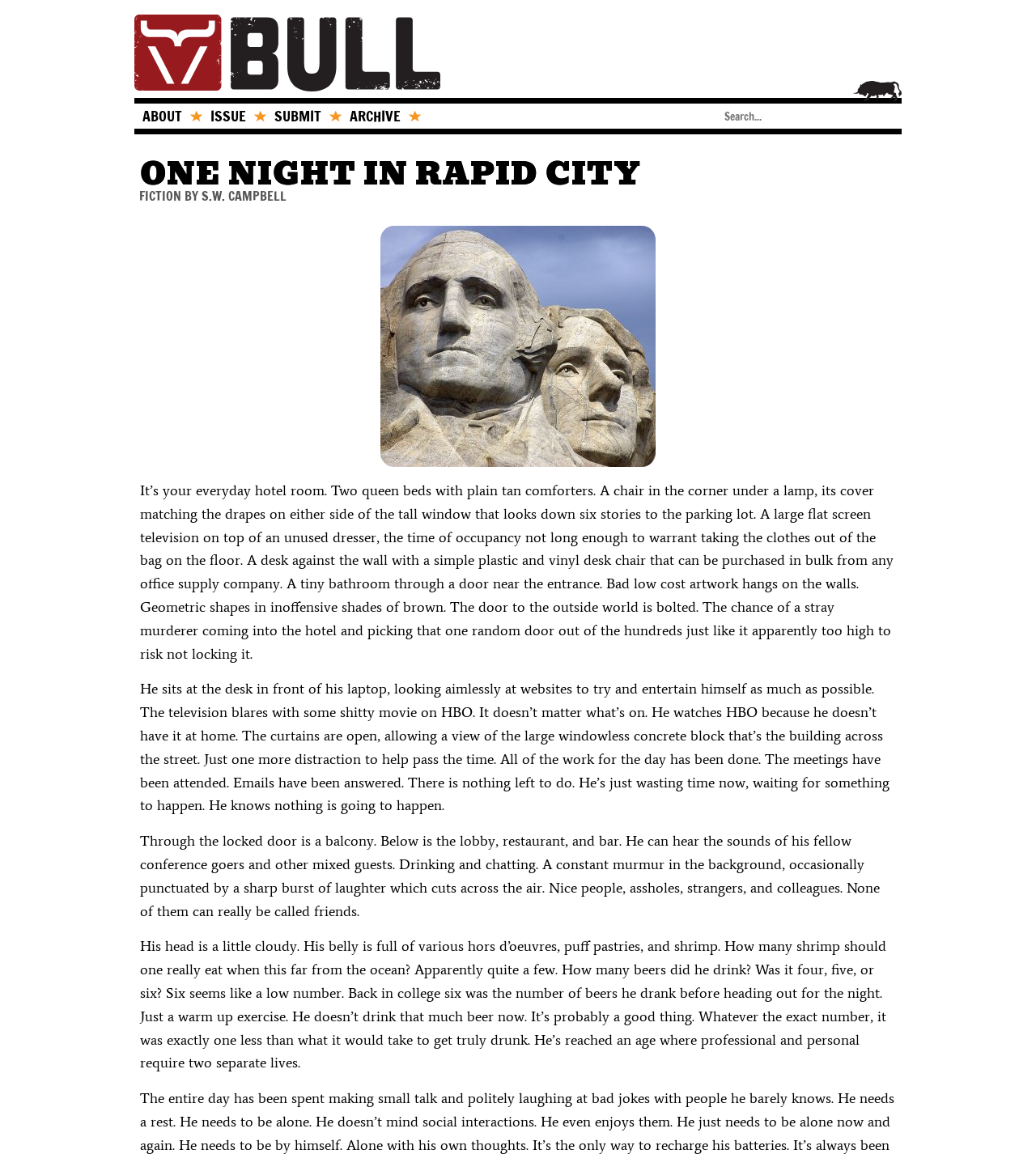Reply to the question below using a single word or brief phrase:
What is the title of the story?

One Night In Rapid City